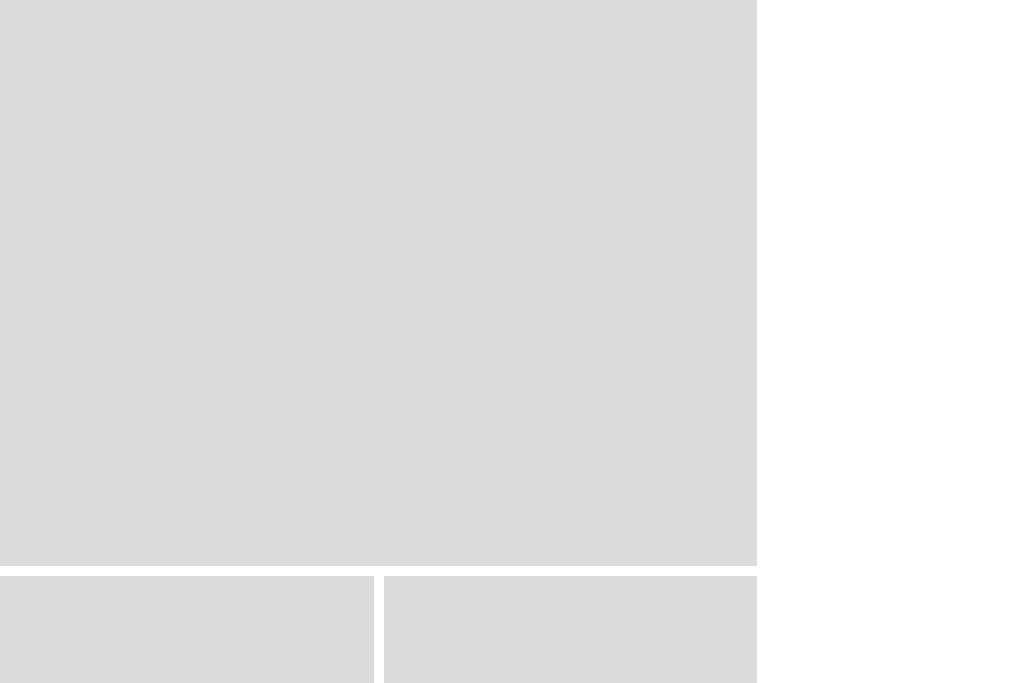Is the interface part of a gallery?
Please provide a single word or phrase as your answer based on the screenshot.

Yes